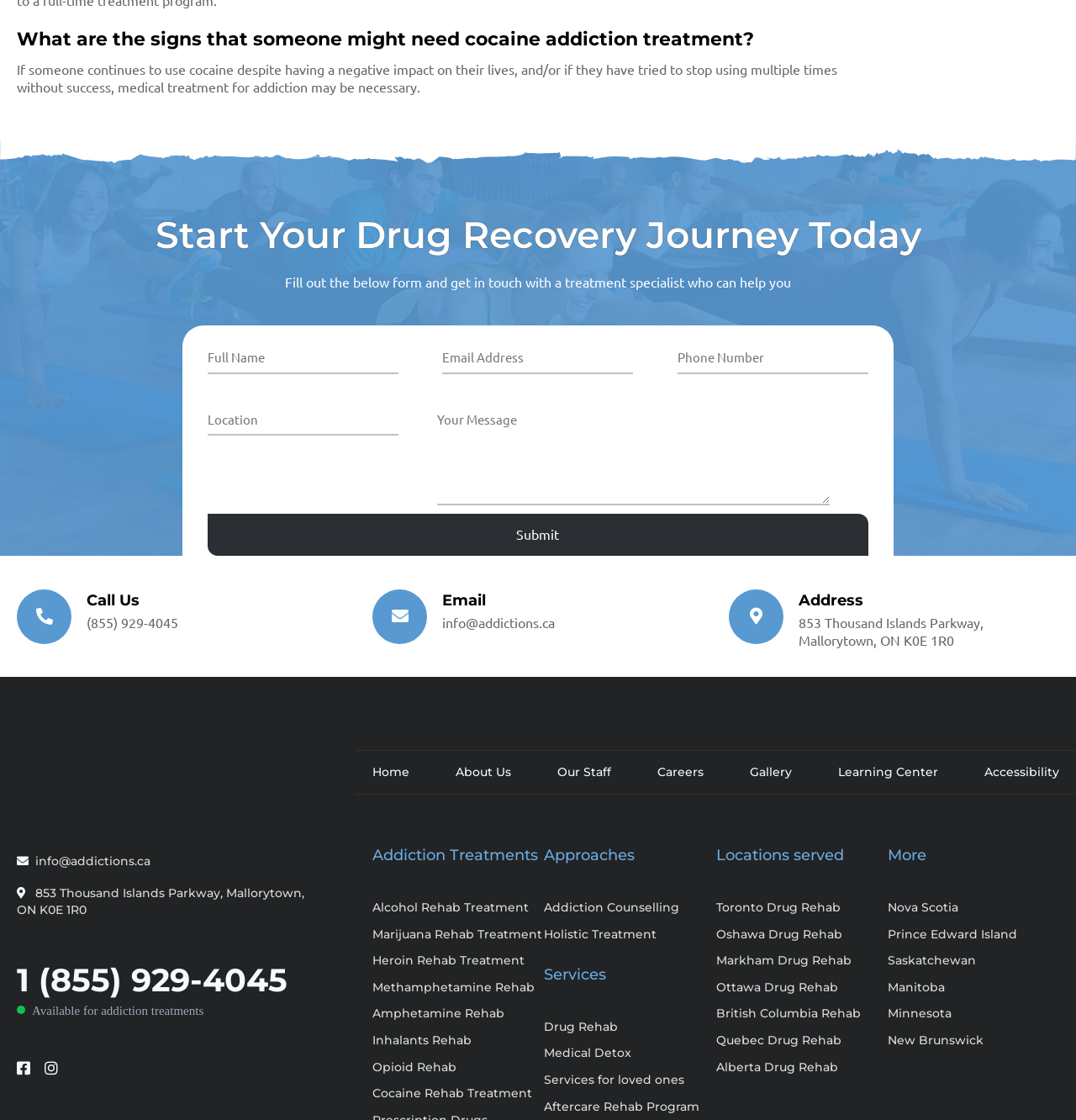From the details in the image, provide a thorough response to the question: What is the email address to contact for addiction treatment?

I found the email address by looking at the 'Email' section, where it is explicitly stated as 'info@addictions.ca'.